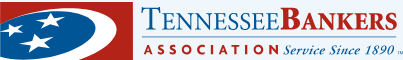What year is mentioned in the tagline of the Tennessee Bankers Association?
Using the screenshot, give a one-word or short phrase answer.

1890